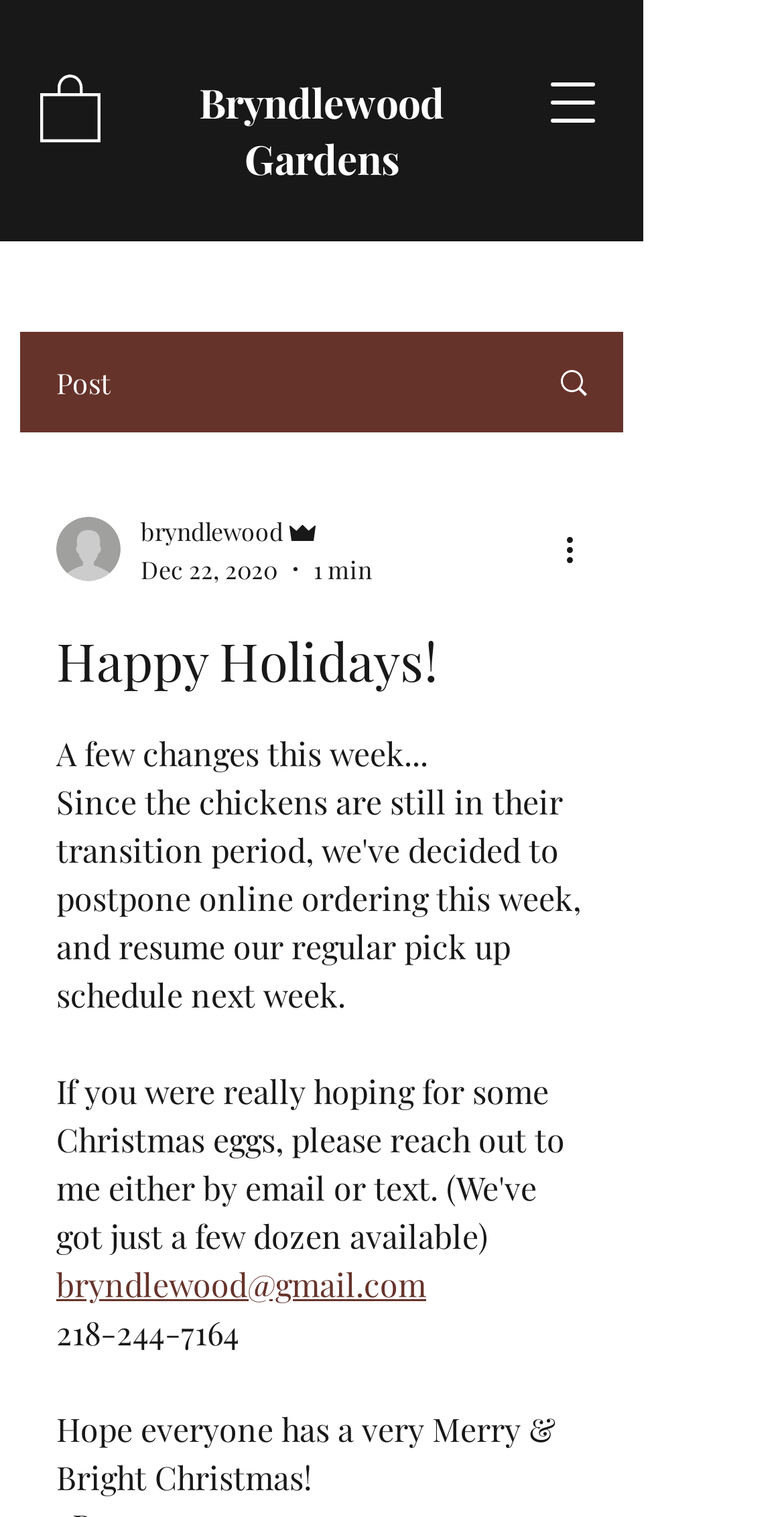What is the phone number of the website?
Using the picture, provide a one-word or short phrase answer.

218-244-7164